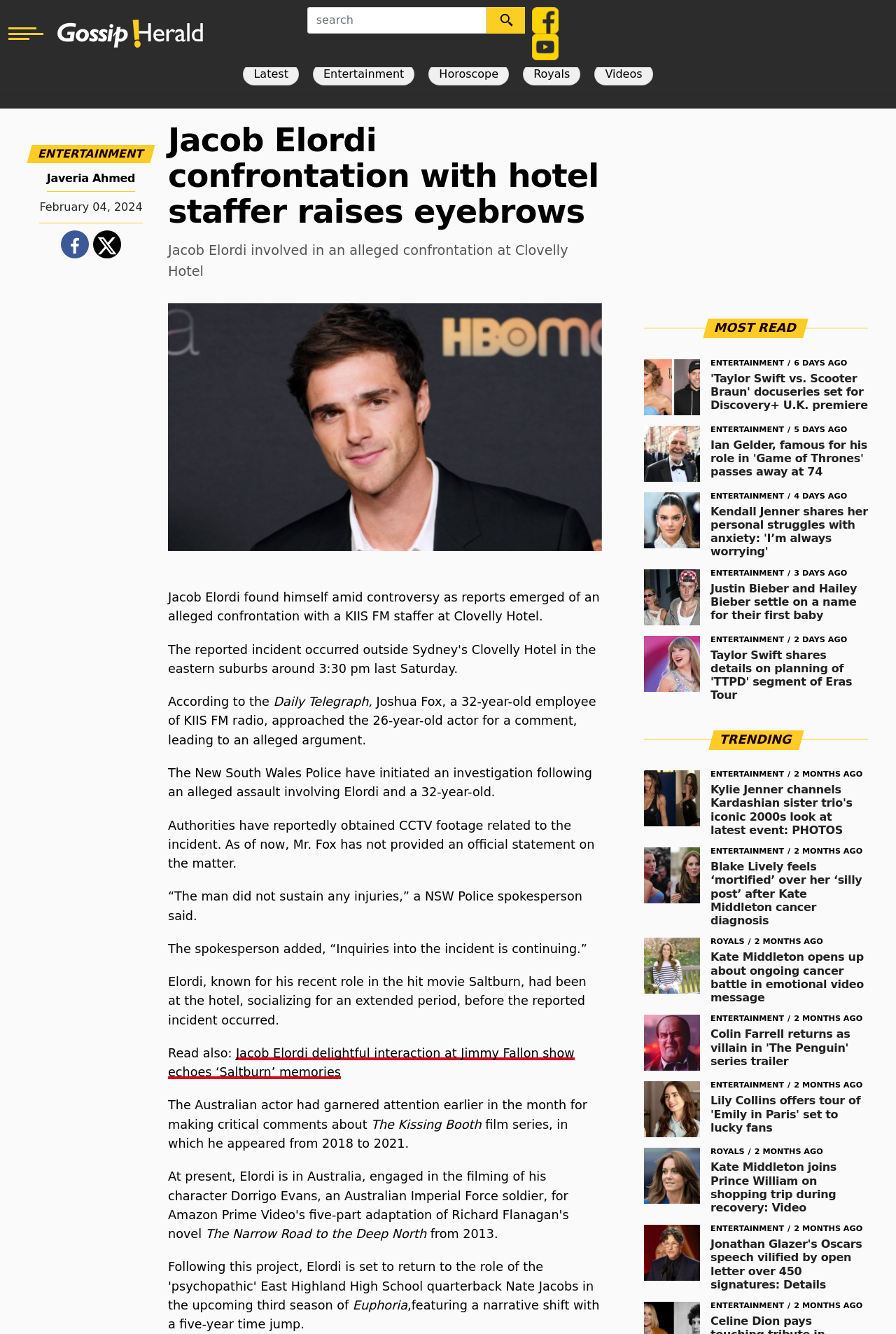Identify the bounding box coordinates for the element you need to click to achieve the following task: "Search for news". Provide the bounding box coordinates as four float numbers between 0 and 1, in the form [left, top, right, bottom].

[0.343, 0.005, 0.543, 0.025]